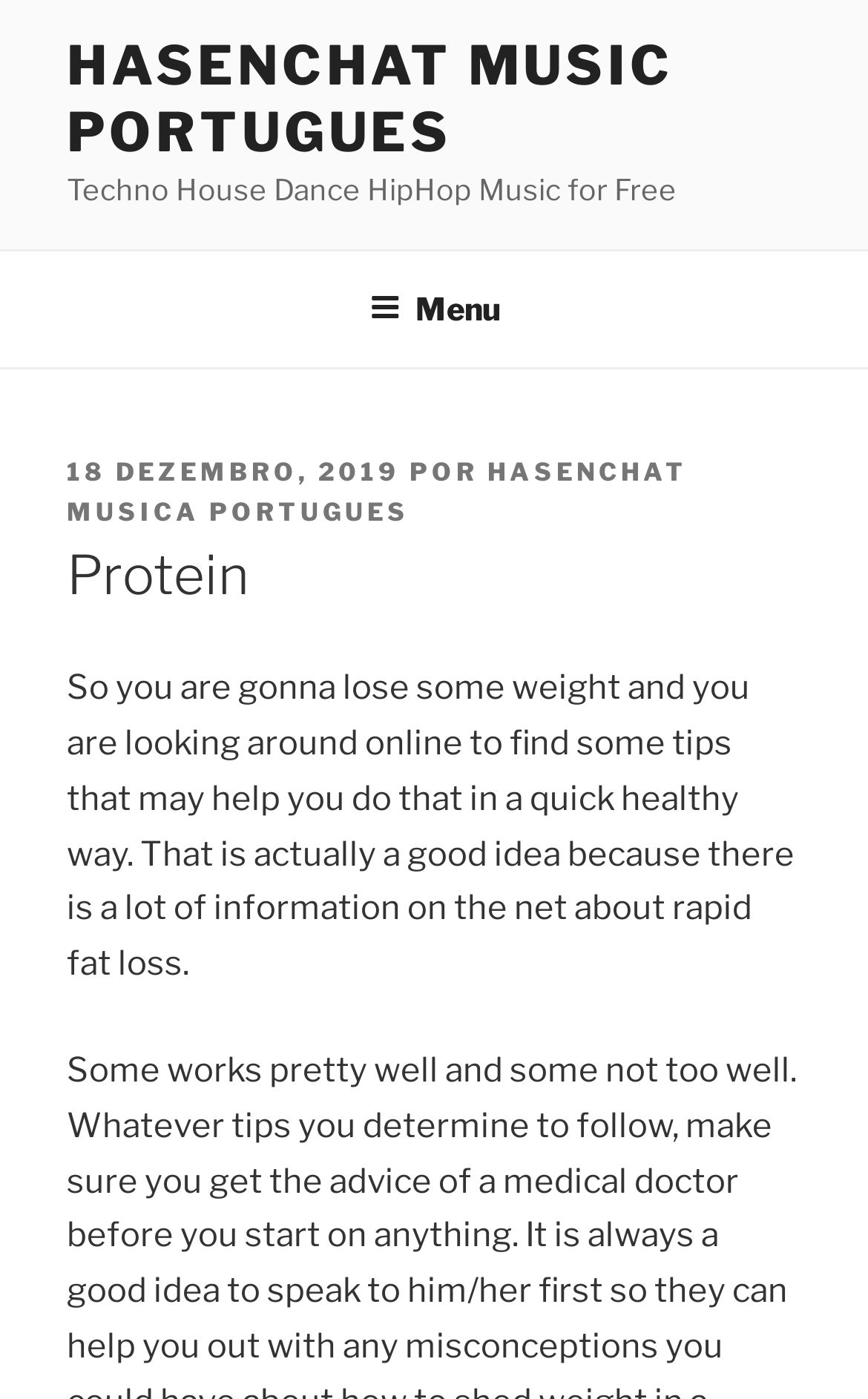Using the image as a reference, answer the following question in as much detail as possible:
When was the article published?

From the link element '18 DEZEMBRO, 2019' which is a child of the HeaderAsNonLandmark element, we can determine that the article was published on 18 DEZEMBRO, 2019.